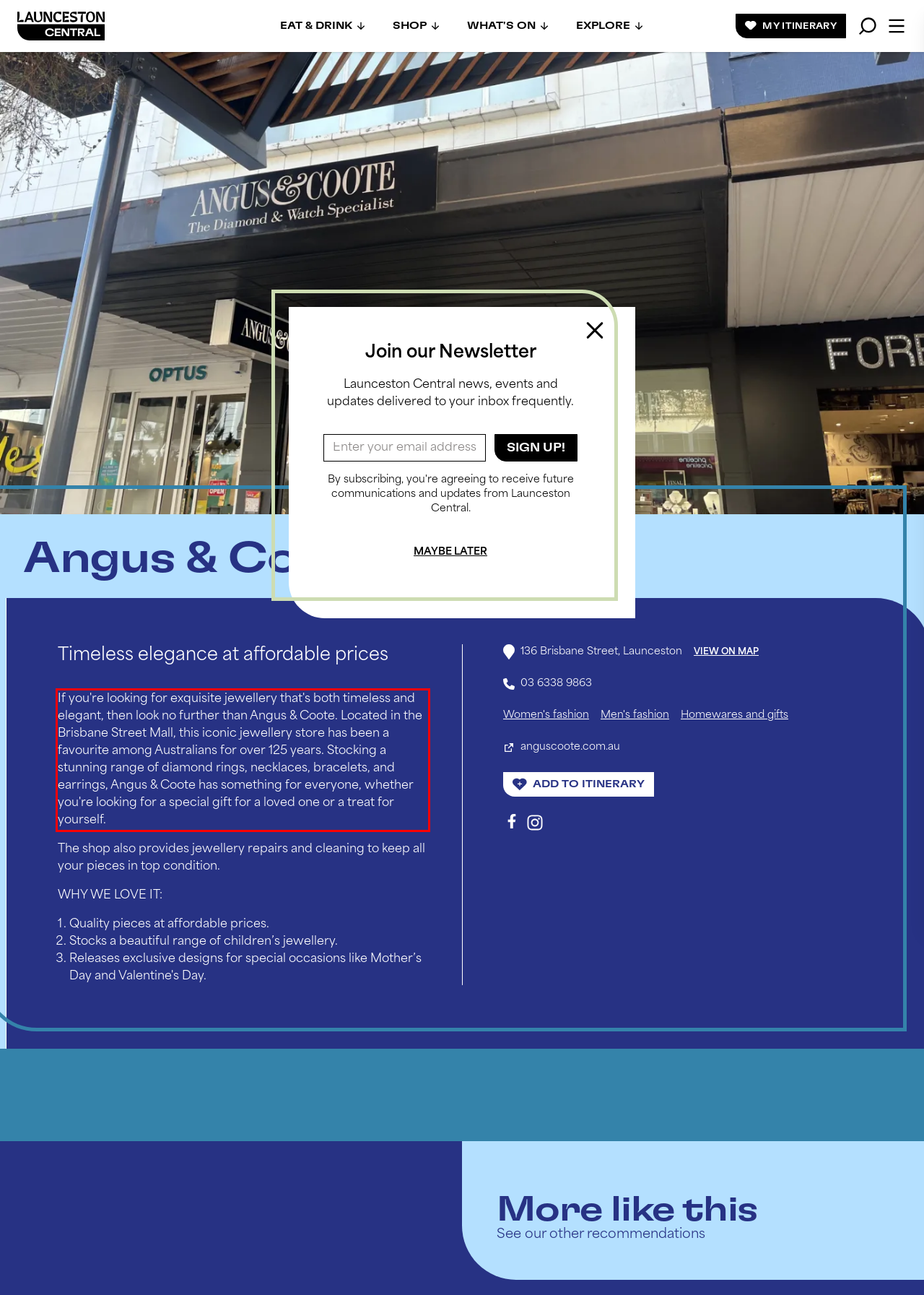Given a screenshot of a webpage, identify the red bounding box and perform OCR to recognize the text within that box.

If you're looking for exquisite jewellery that's both timeless and elegant, then look no further than Angus & Coote. Located in the Brisbane Street Mall, this iconic jewellery store has been a favourite among Australians for over 125 years. Stocking a stunning range of diamond rings, necklaces, bracelets, and earrings, Angus & Coote has something for everyone, whether you're looking for a special gift for a loved one or a treat for yourself.